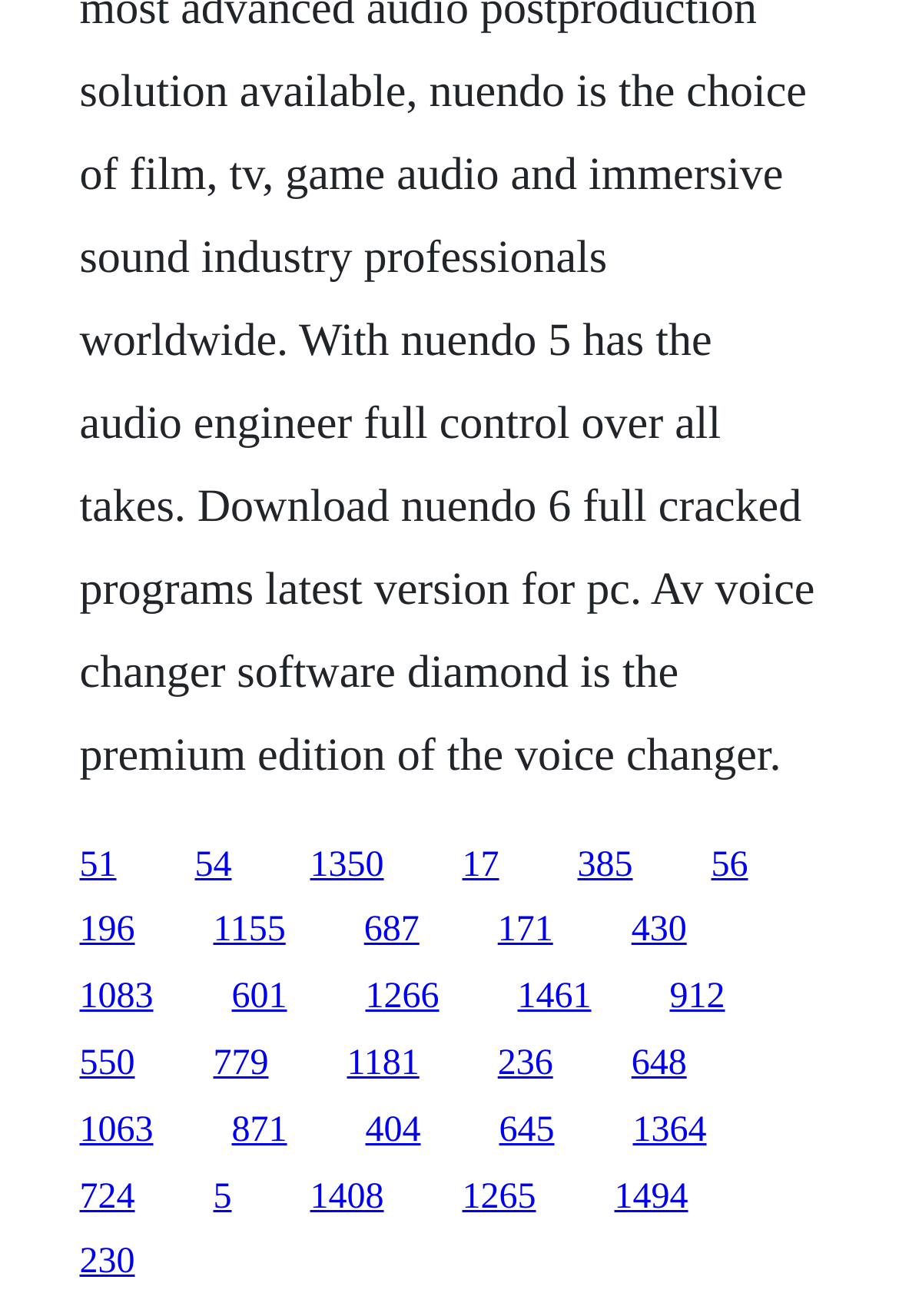Please identify the bounding box coordinates of the region to click in order to complete the task: "follow the link '1350'". The coordinates must be four float numbers between 0 and 1, specified as [left, top, right, bottom].

[0.345, 0.642, 0.427, 0.672]